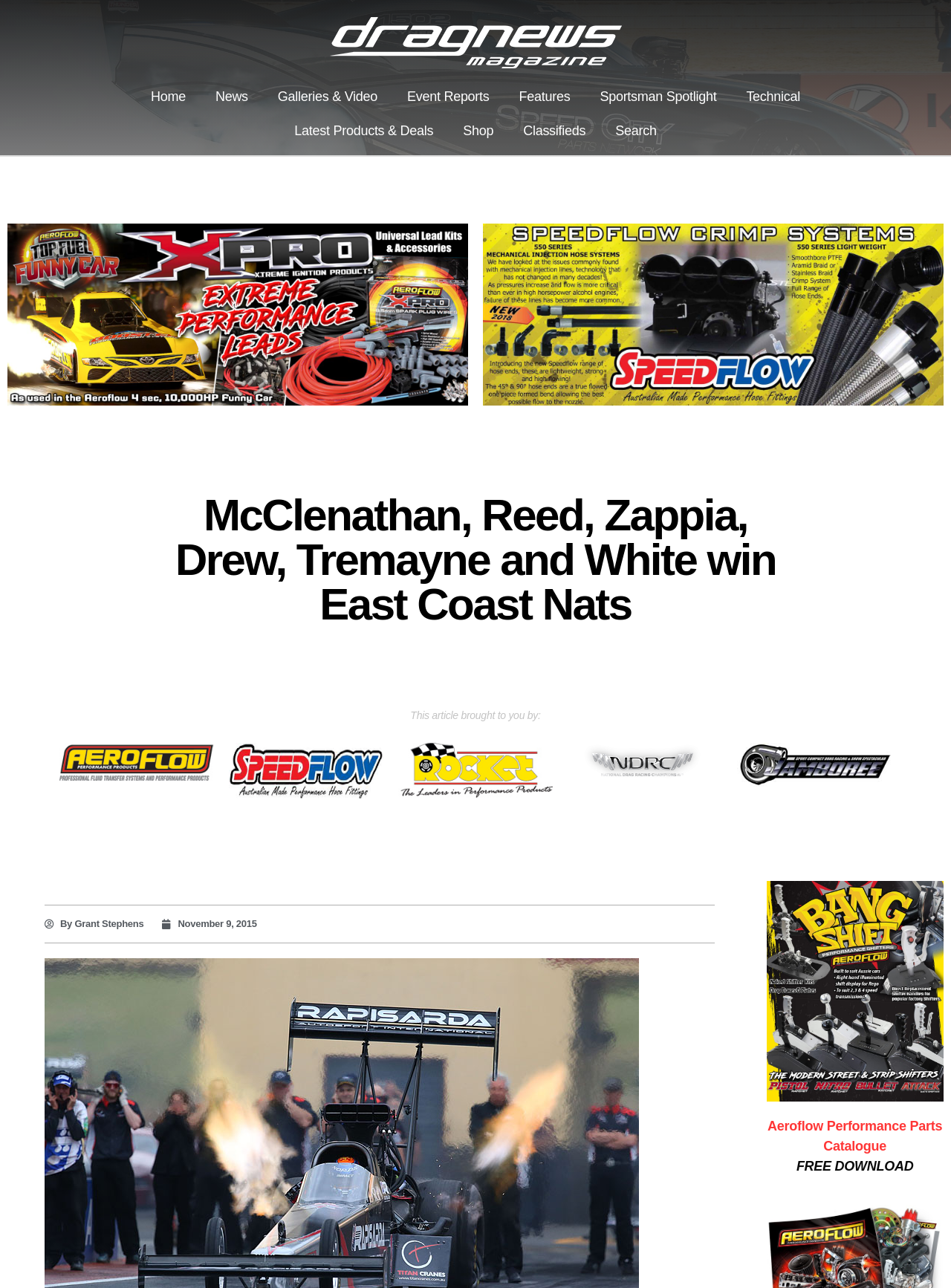Could you find the bounding box coordinates of the clickable area to complete this instruction: "read news"?

[0.211, 0.062, 0.276, 0.088]